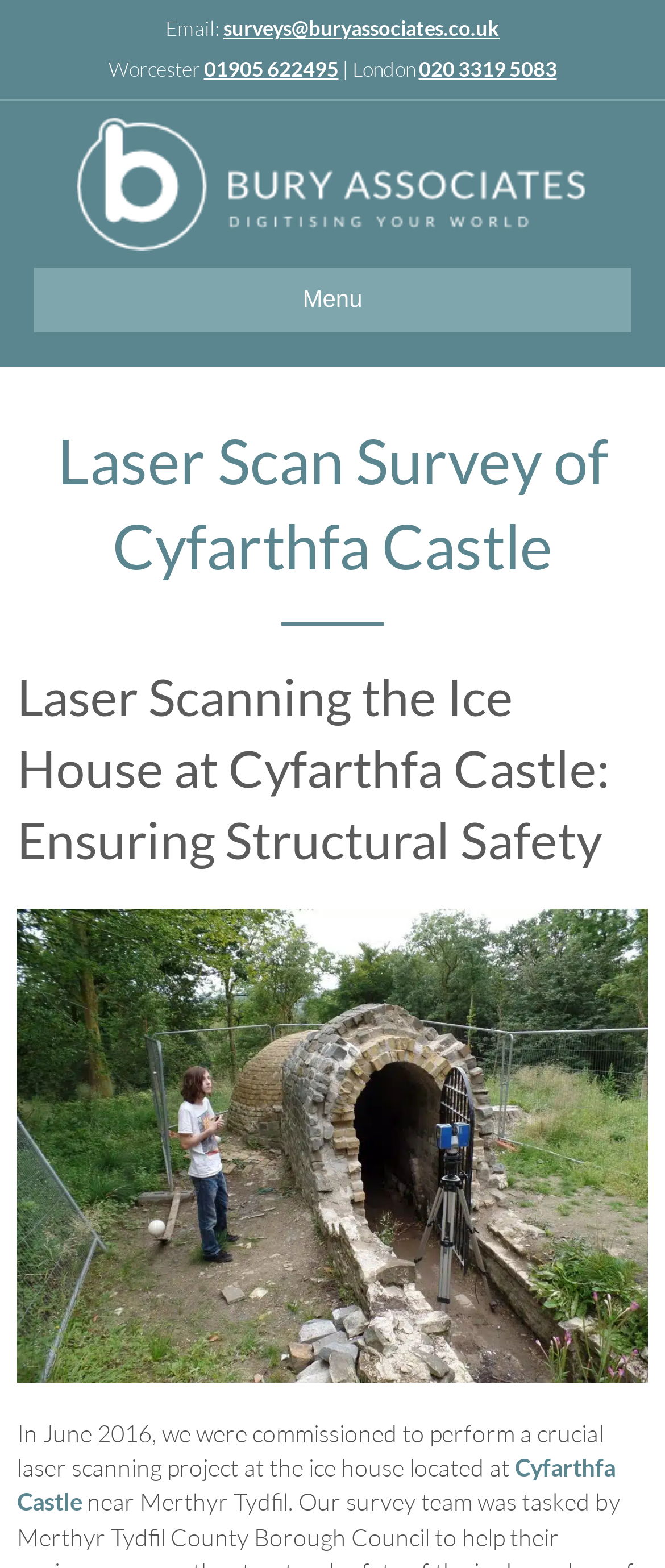What is the name of the castle mentioned in the text?
By examining the image, provide a one-word or phrase answer.

Cyfarthfa Castle